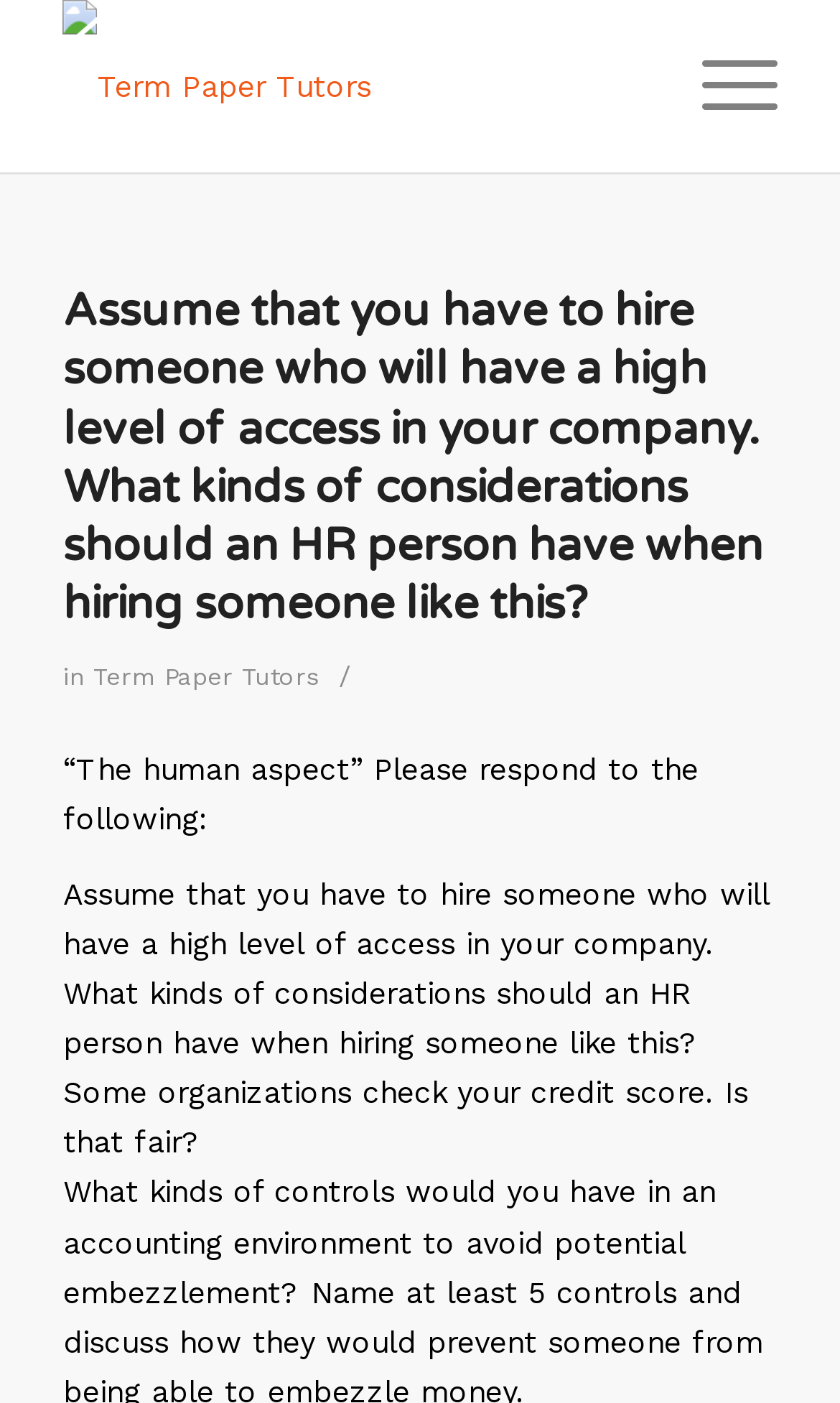What is the last sentence of the article?
Provide a concise answer using a single word or phrase based on the image.

Some organizations check your credit score. Is that fair?